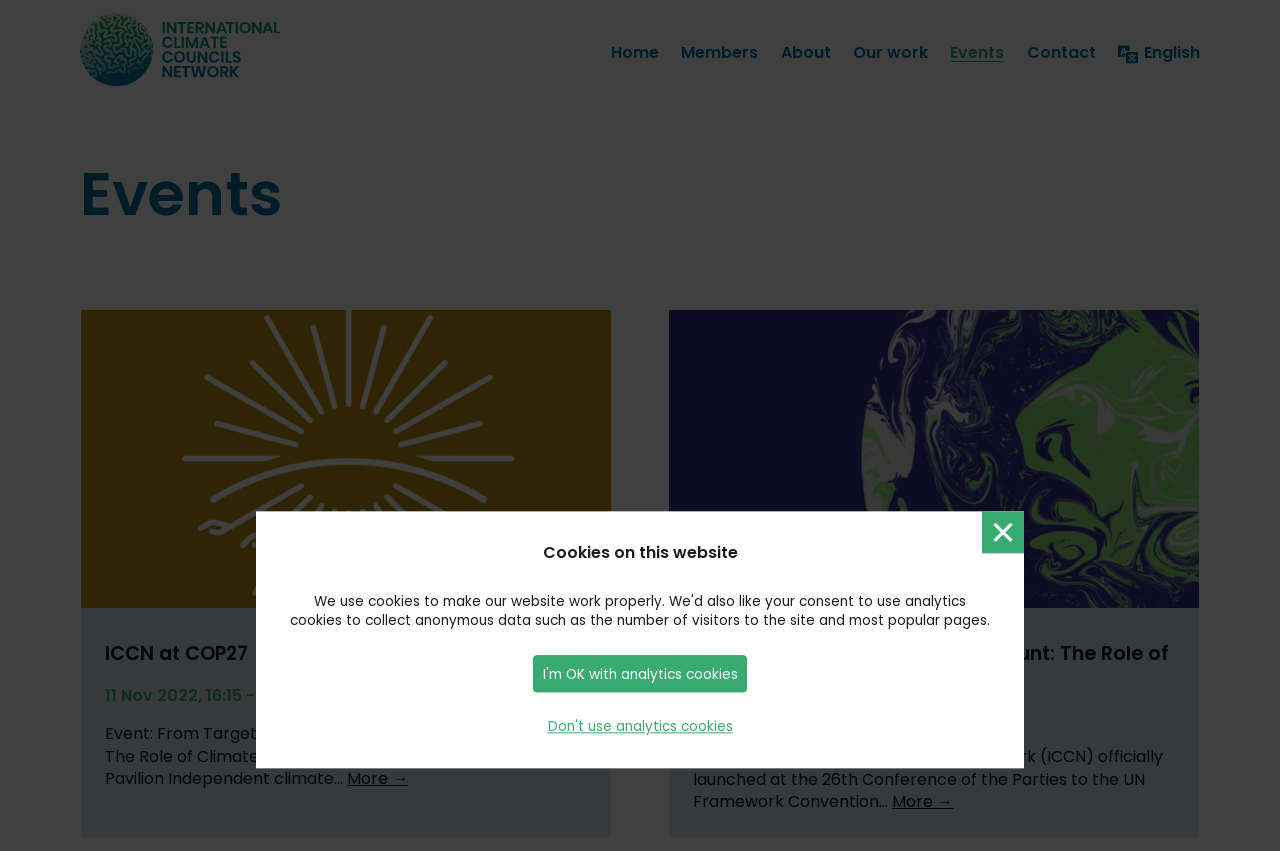Please reply to the following question using a single word or phrase: 
What is the logo symbol shown on the webpage?

COP27 Logo Symbol